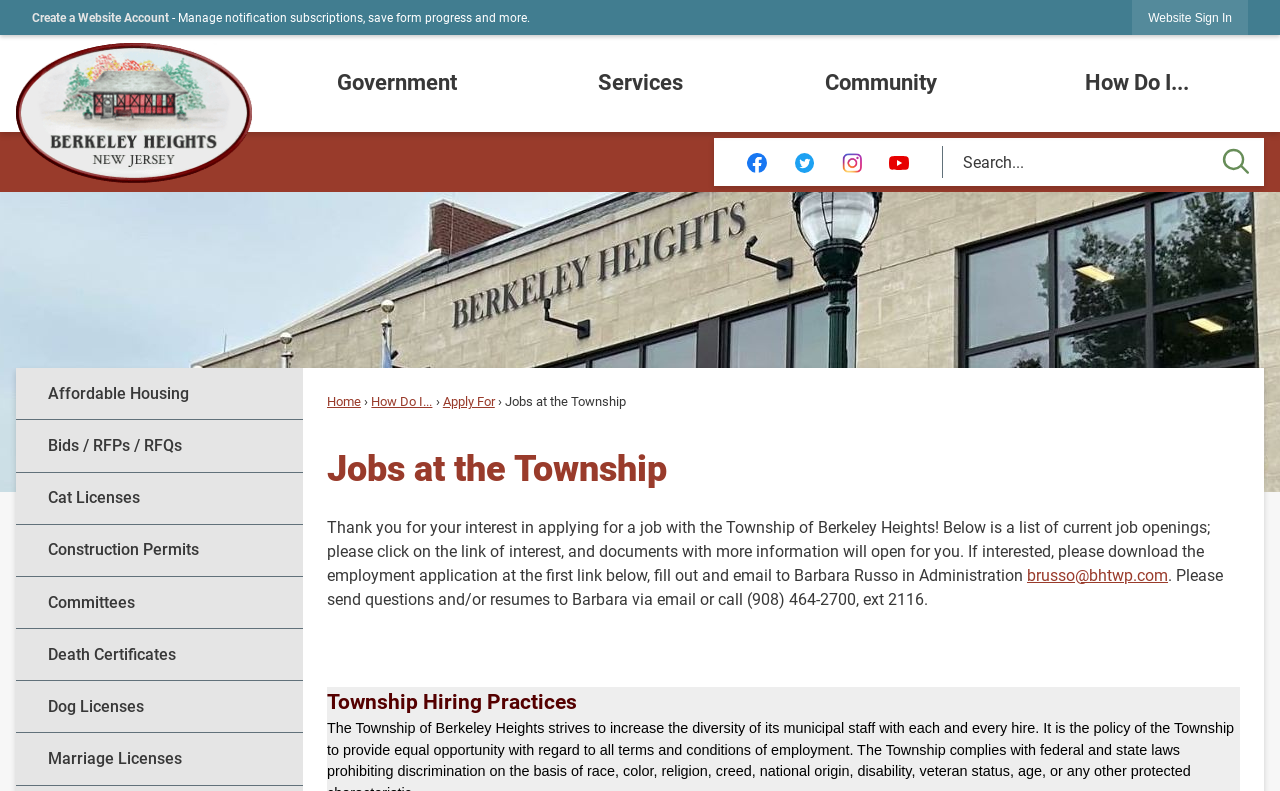Please determine the bounding box coordinates of the element's region to click in order to carry out the following instruction: "Create a Website Account". The coordinates should be four float numbers between 0 and 1, i.e., [left, top, right, bottom].

[0.025, 0.014, 0.132, 0.032]